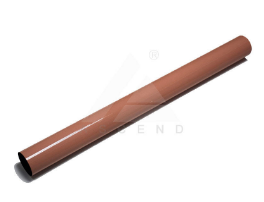Describe every aspect of the image in detail.

This image showcases a sleek brown fuser film sleeve, a crucial component for printers, particularly compatible with various HP and Ricoh models. The product features a smooth, glossy finish, indicating its high-quality construction intended for optimal performance. It is designed to ensure effective heat transfer, which is essential for achieving high-quality print outputs. The branding of Ascend Technology is subtly integrated into the background, reinforcing the manufacturer's reputation for reliability and excellence in copier and printer parts since 1998. This fuser film sleeve exemplifies Ascend's commitment to quality and innovation in the printing industry.